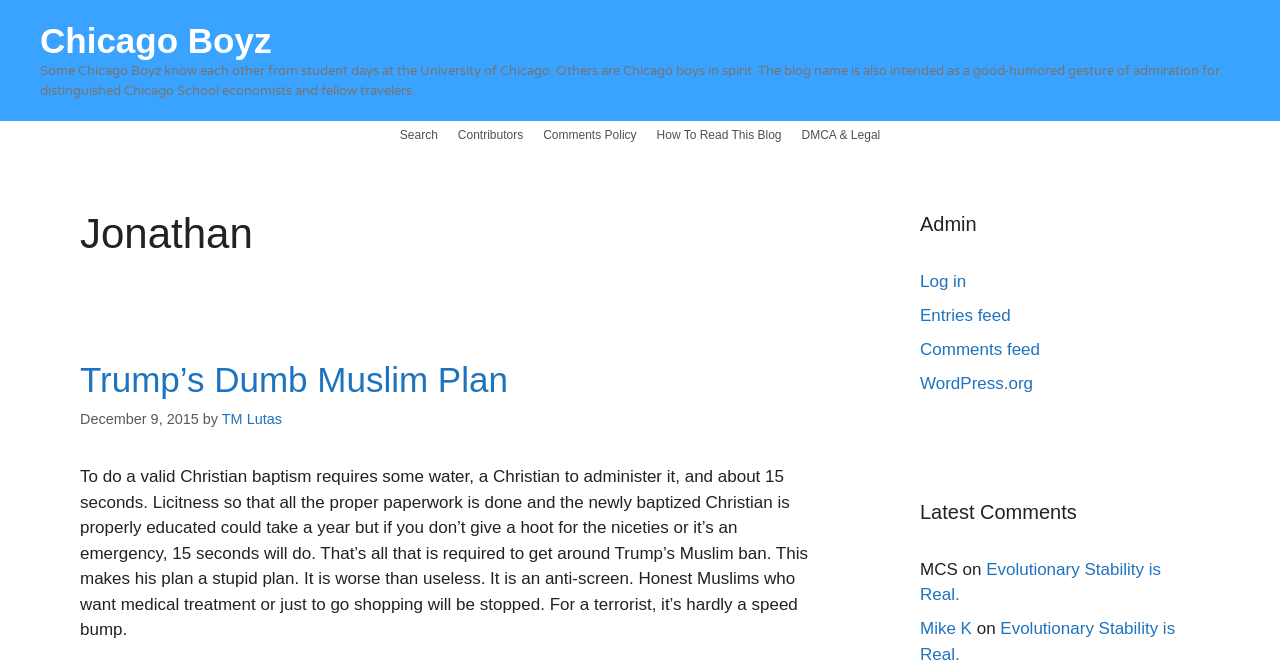Can you give a comprehensive explanation to the question given the content of the image?
What is the date of the first blog post?

The date of the first blog post can be determined by looking at the time element within the 'Page' section, which contains the text 'December 9, 2015'. This is likely the date when the first blog post was published.